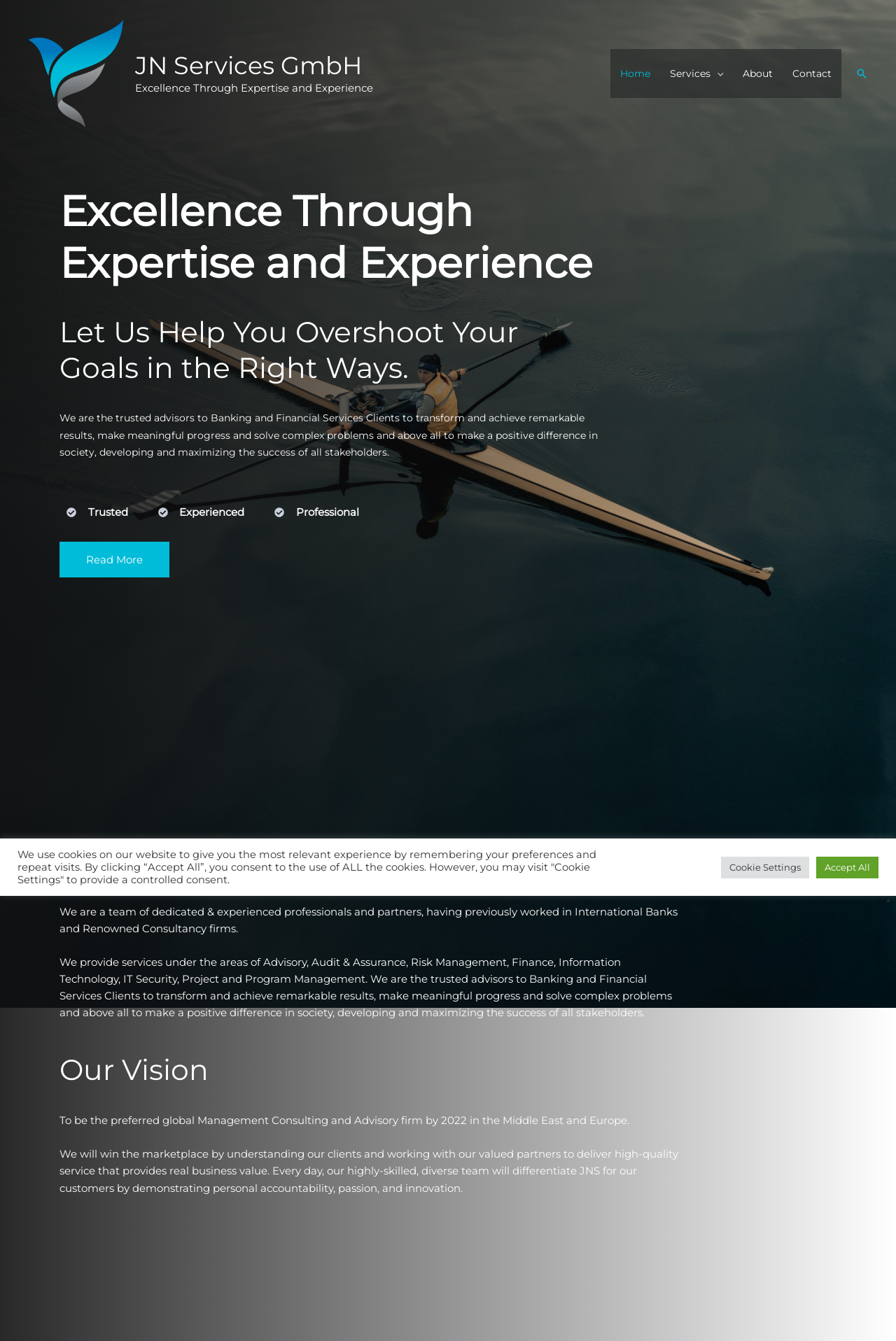Identify the bounding box coordinates of the section that should be clicked to achieve the task described: "Go to the About page".

[0.818, 0.037, 0.873, 0.073]